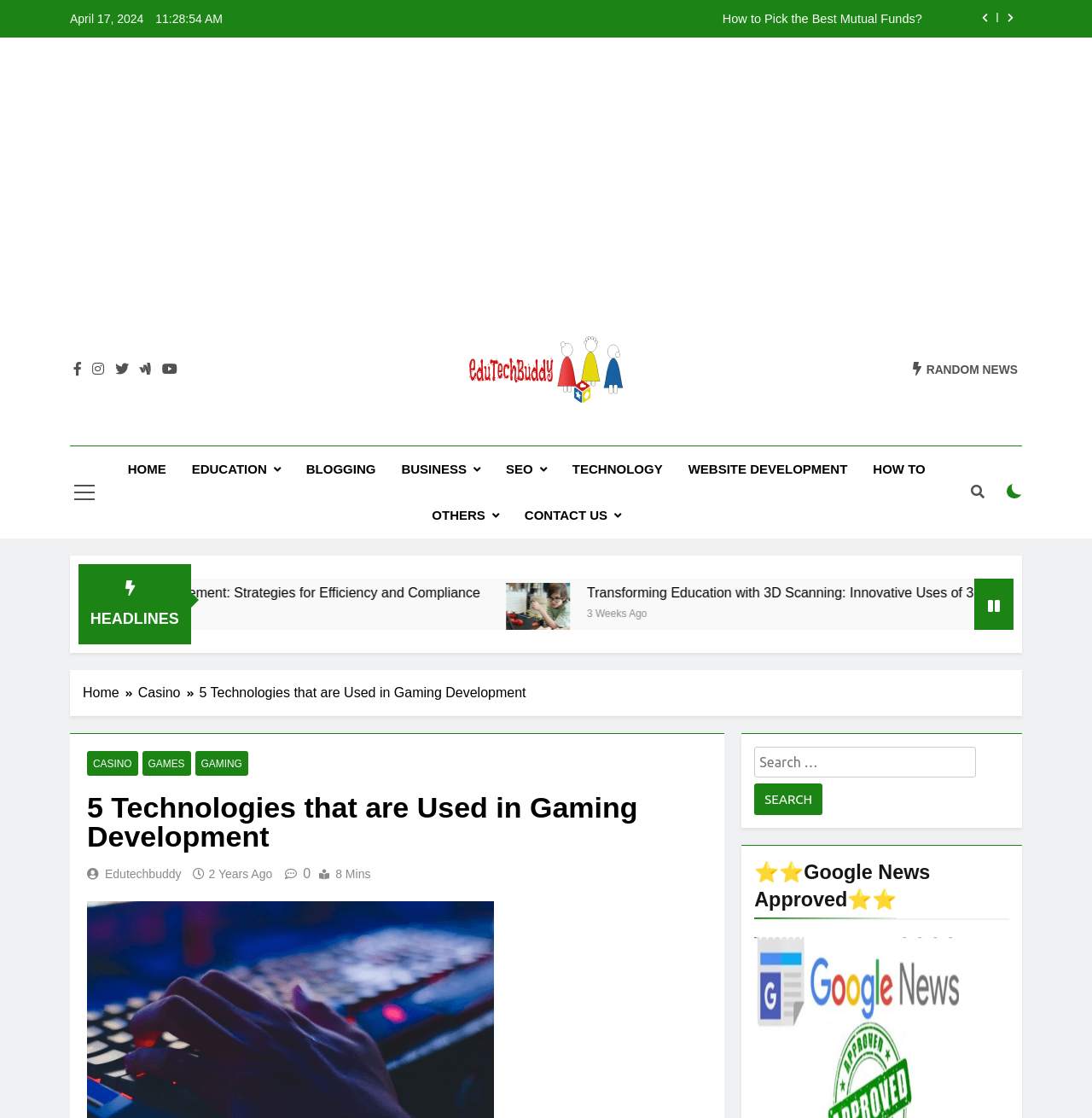Bounding box coordinates are specified in the format (top-left x, top-left y, bottom-right x, bottom-right y). All values are floating point numbers bounded between 0 and 1. Please provide the bounding box coordinate of the region this sentence describes: parent_node: Search for: value="Search"

[0.691, 0.701, 0.753, 0.729]